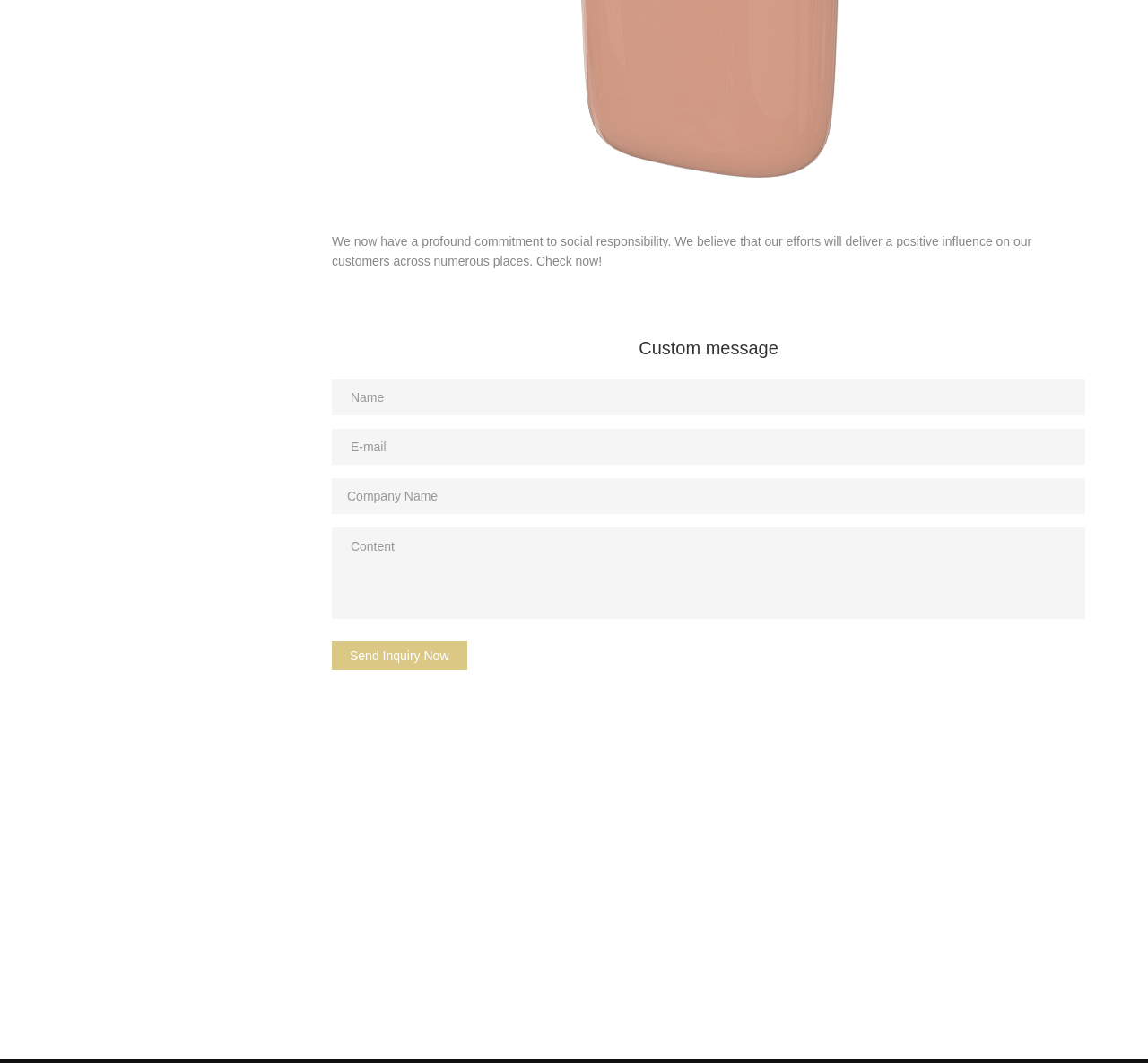Locate the UI element described by name="name" placeholder="Name" in the provided webpage screenshot. Return the bounding box coordinates in the format (top-left x, top-left y, bottom-right x, bottom-right y), ensuring all values are between 0 and 1.

[0.289, 0.357, 0.945, 0.39]